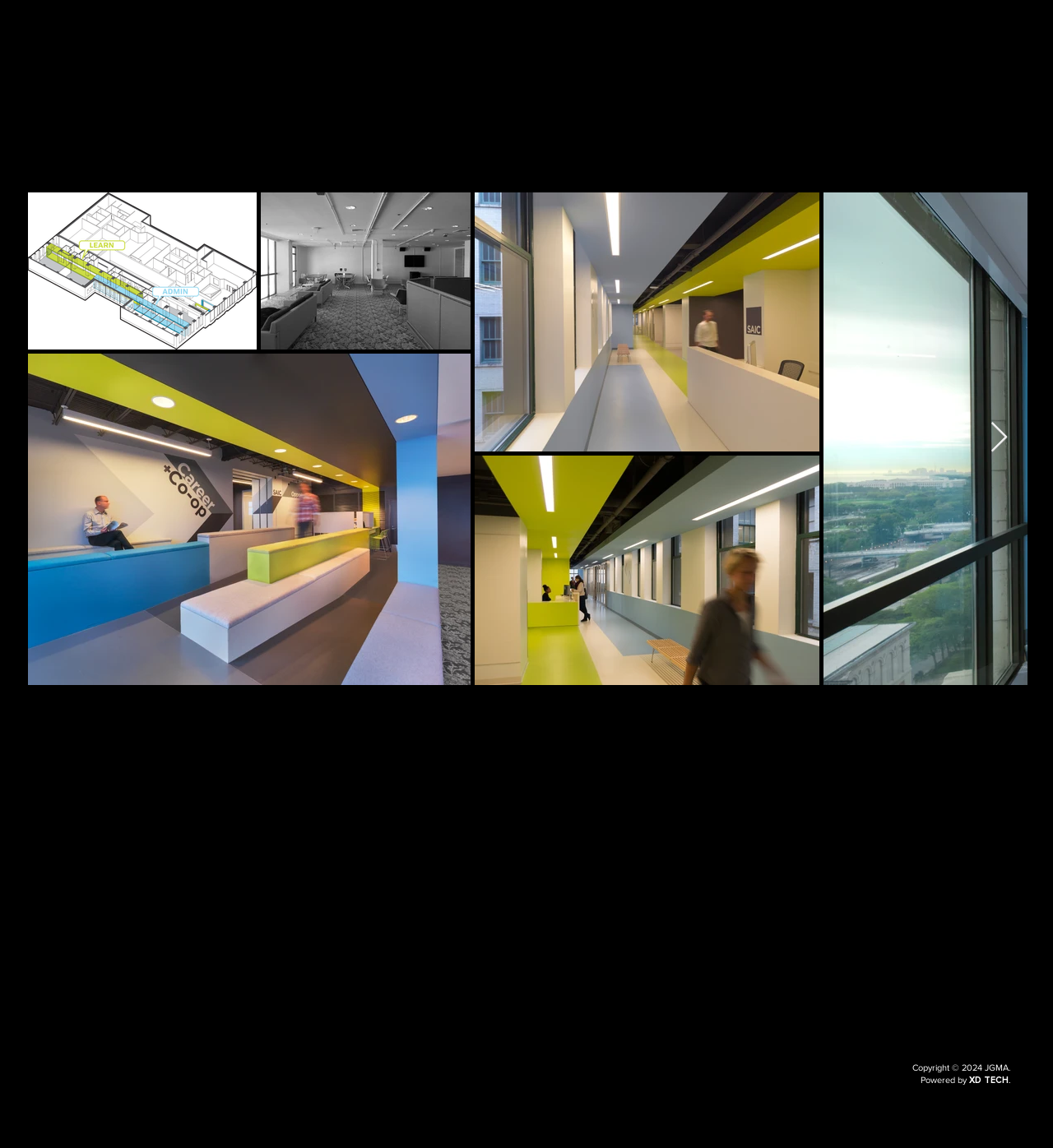Please determine the bounding box coordinates of the area that needs to be clicked to complete this task: 'Visit JGMA Logo White Text'. The coordinates must be four float numbers between 0 and 1, formatted as [left, top, right, bottom].

[0.075, 0.713, 0.18, 0.729]